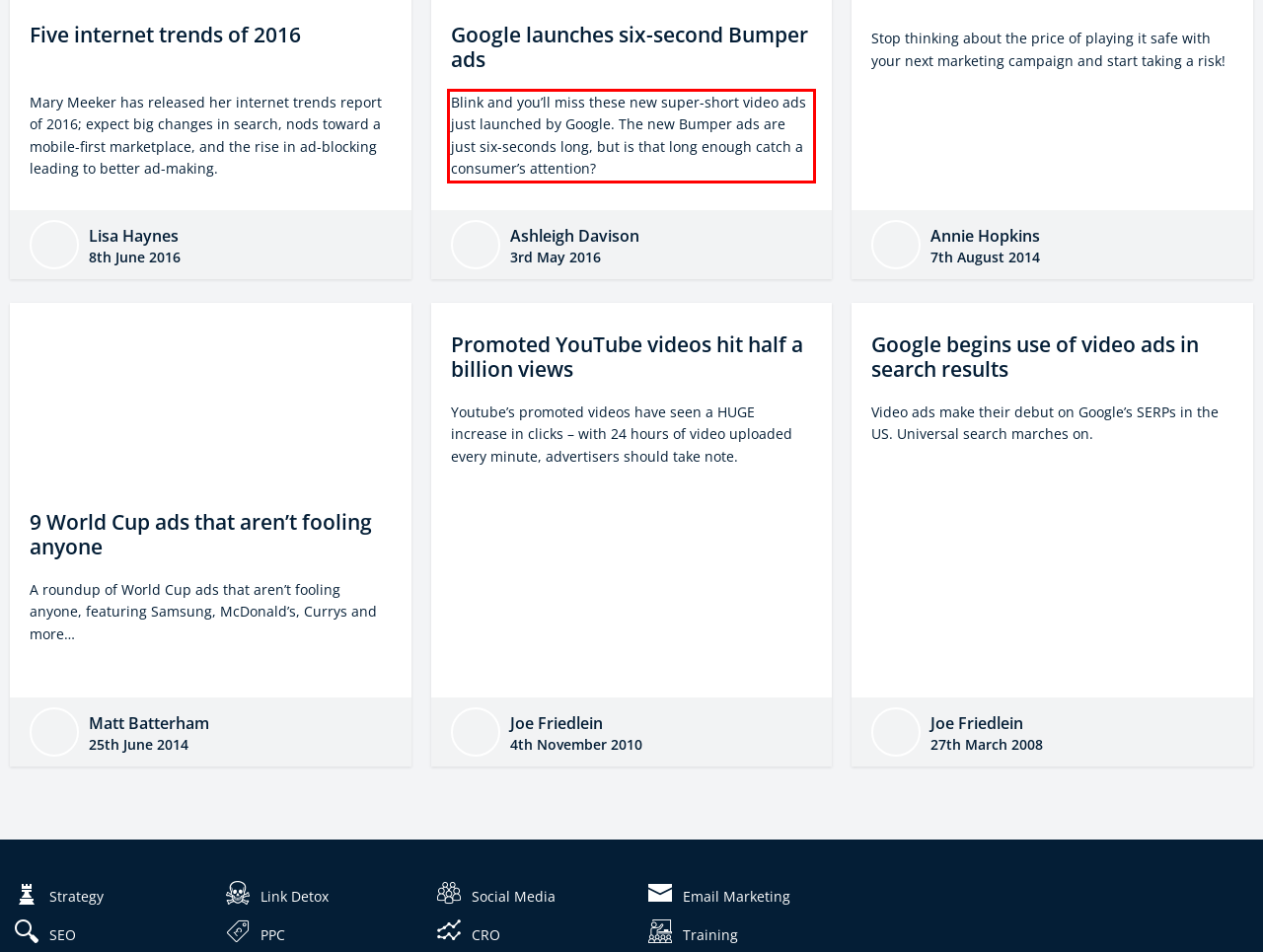Identify and transcribe the text content enclosed by the red bounding box in the given screenshot.

Blink and you’ll miss these new super-short video ads just launched by Google. The new Bumper ads are just six-seconds long, but is that long enough catch a consumer’s attention?